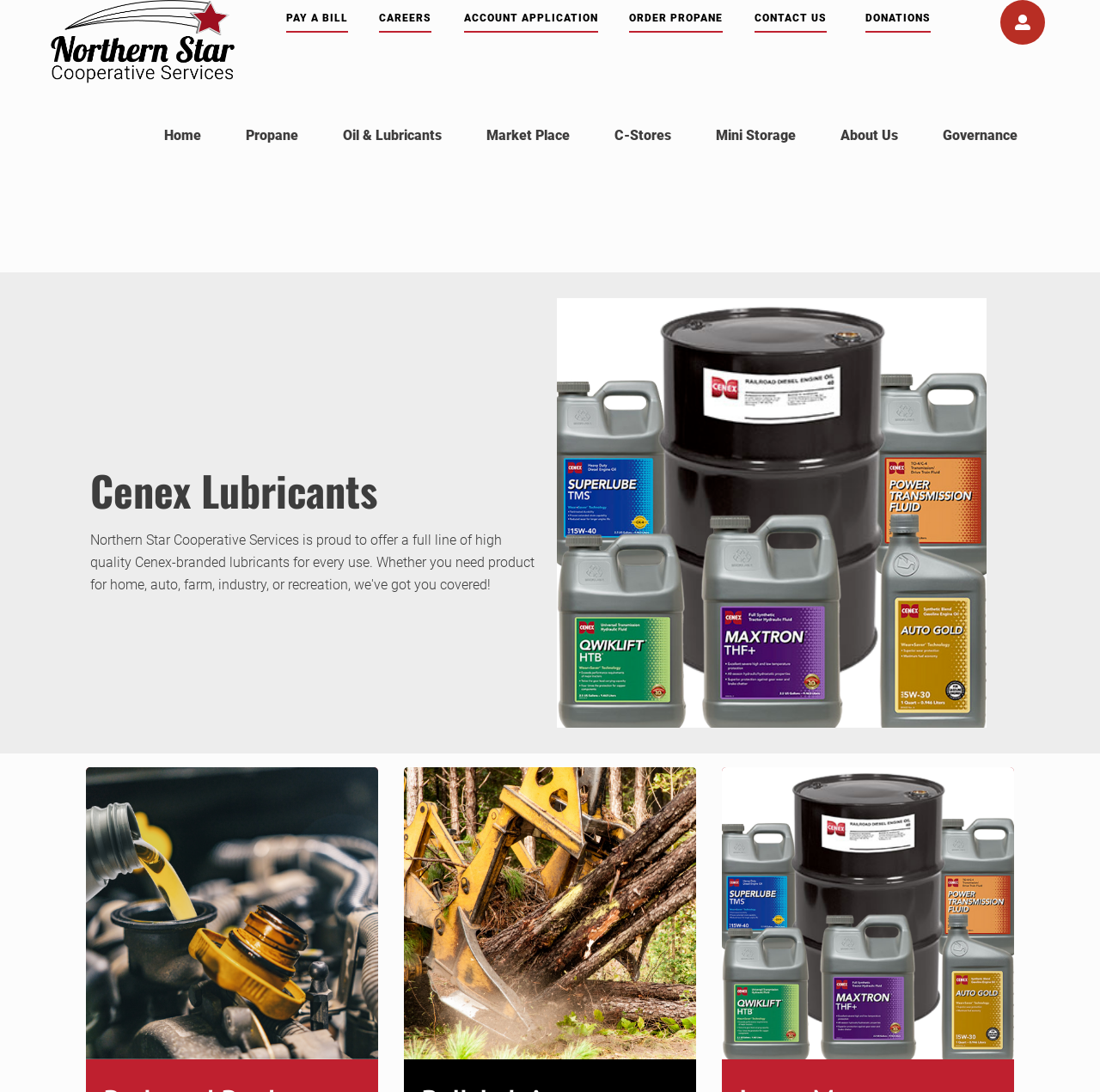Respond to the following question using a concise word or phrase: 
What is the last link on the bottom navigation bar?

Governance